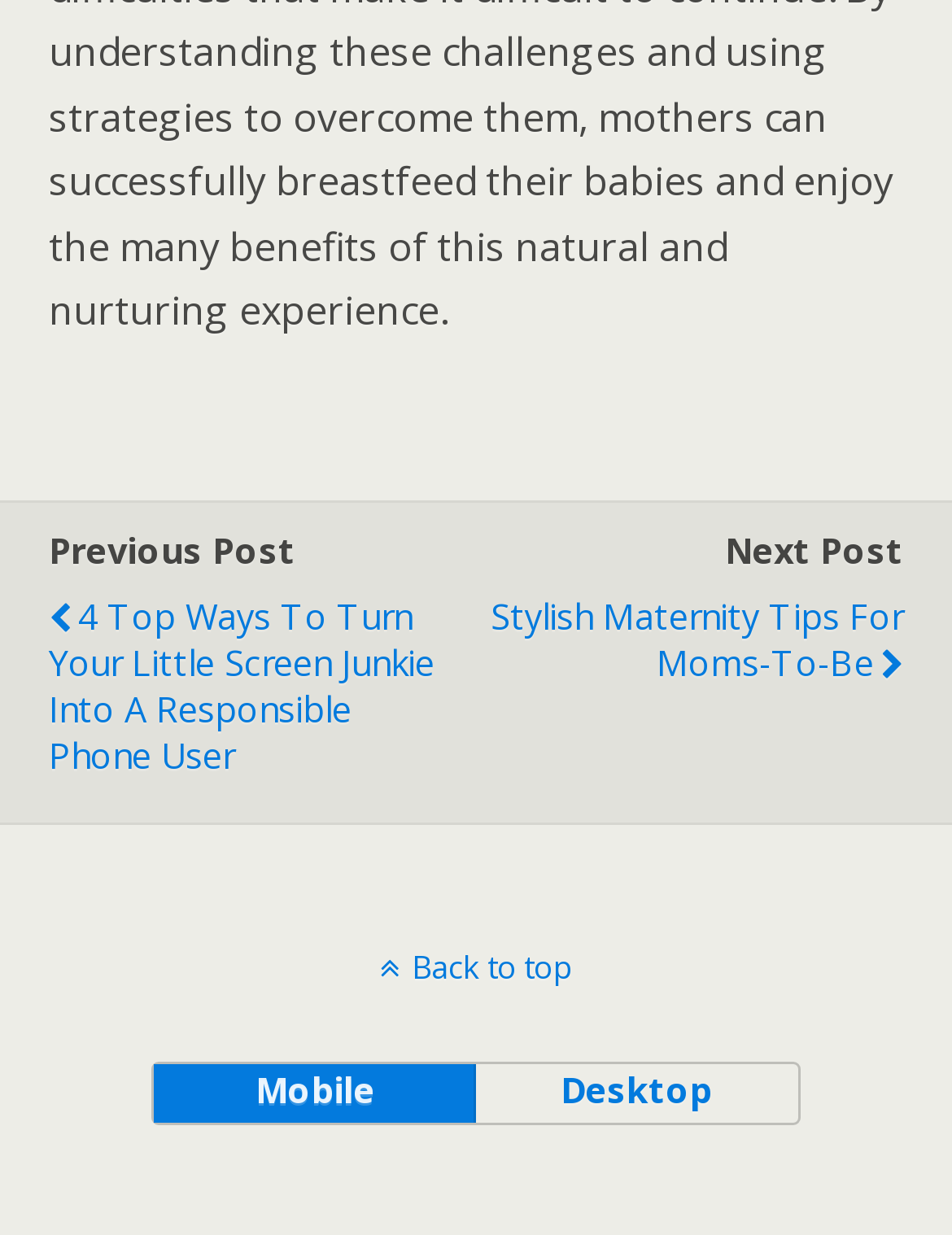What is the title of the previous post? From the image, respond with a single word or brief phrase.

Previous Post